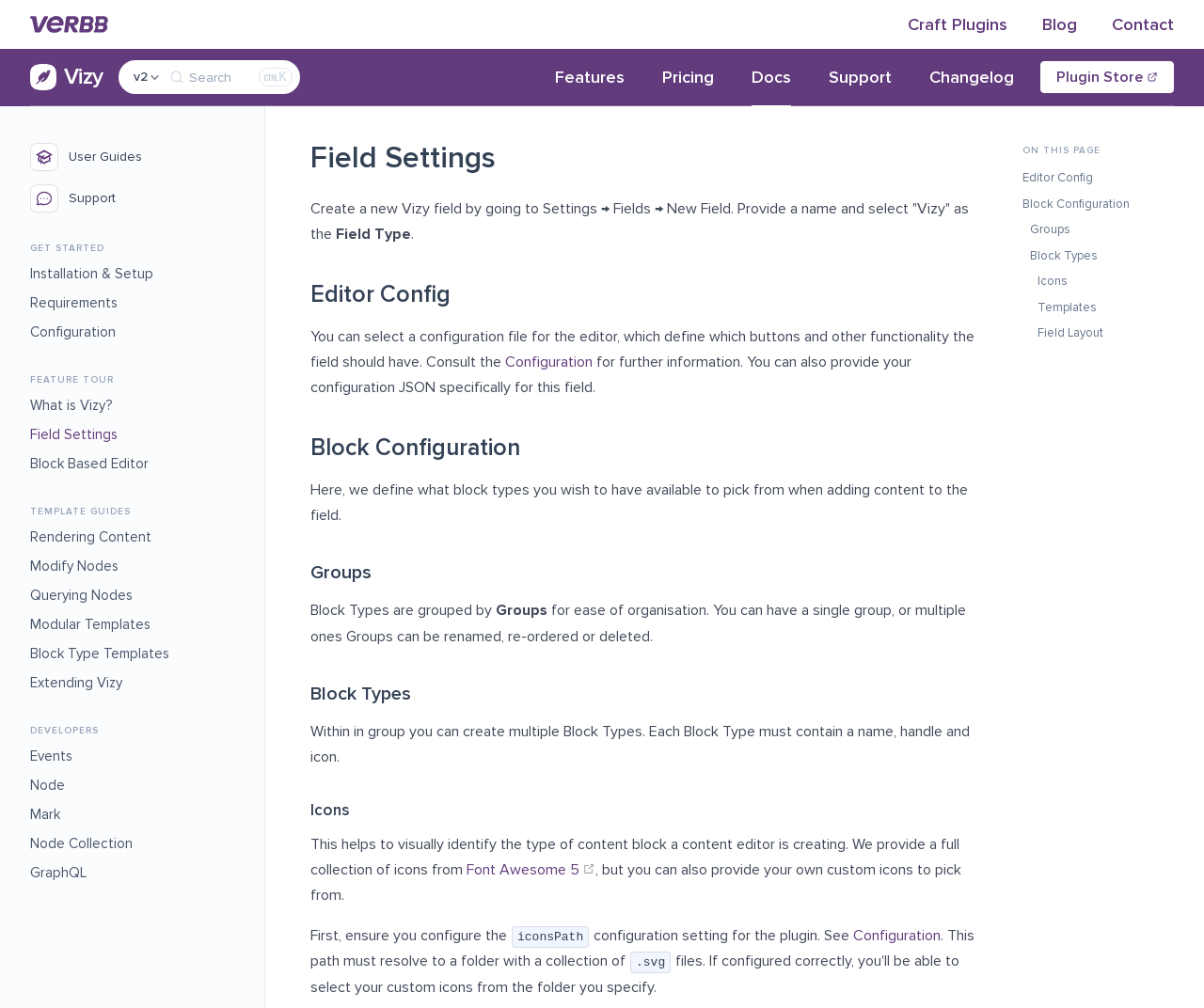Answer the following query concisely with a single word or phrase:
How many headings are there in the 'Field Settings' section?

5